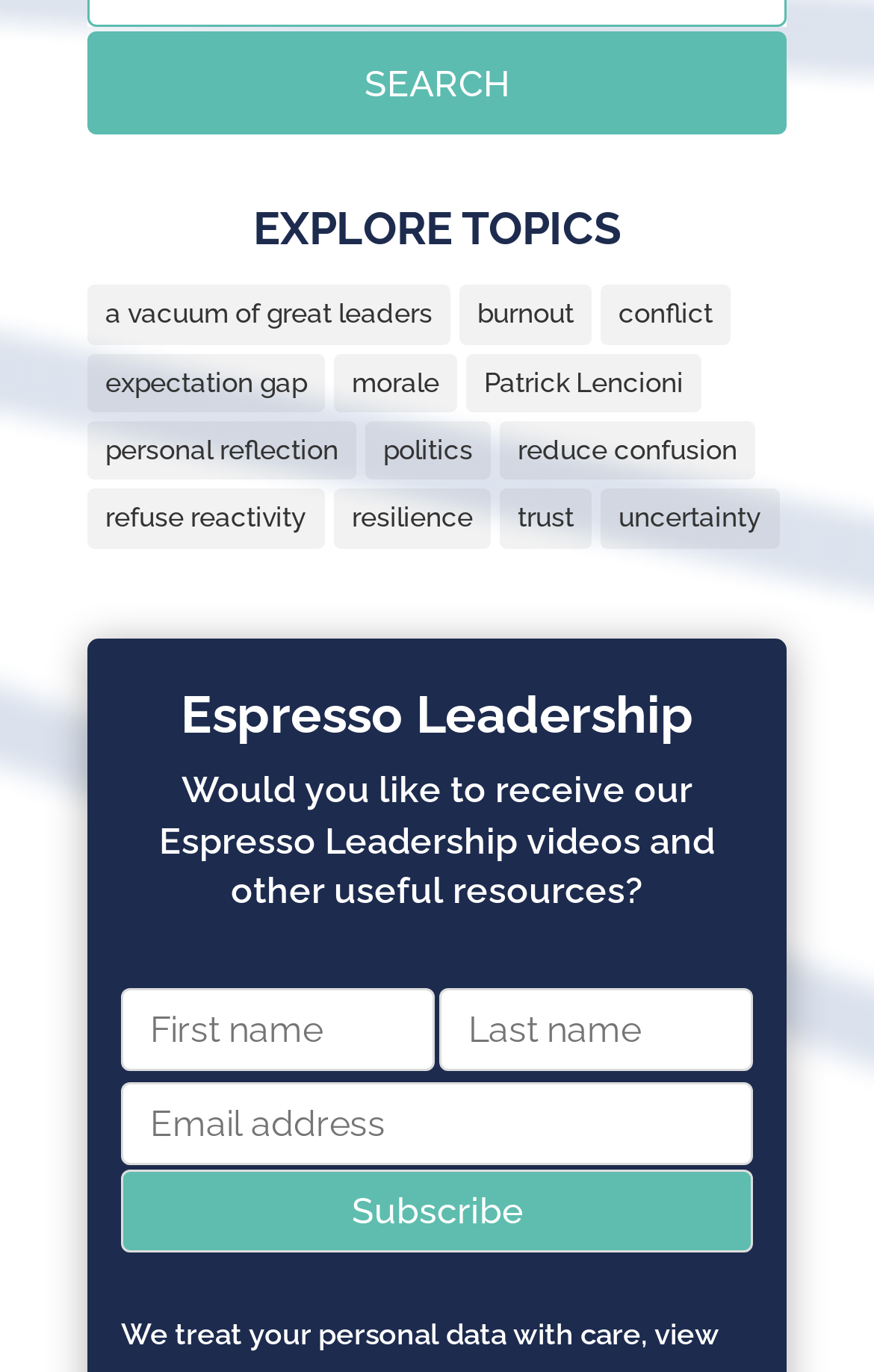What is the name of the leadership resource?
Please describe in detail the information shown in the image to answer the question.

The heading 'Espresso Leadership' is present on the webpage, indicating that it is the name of the leadership resource being offered.